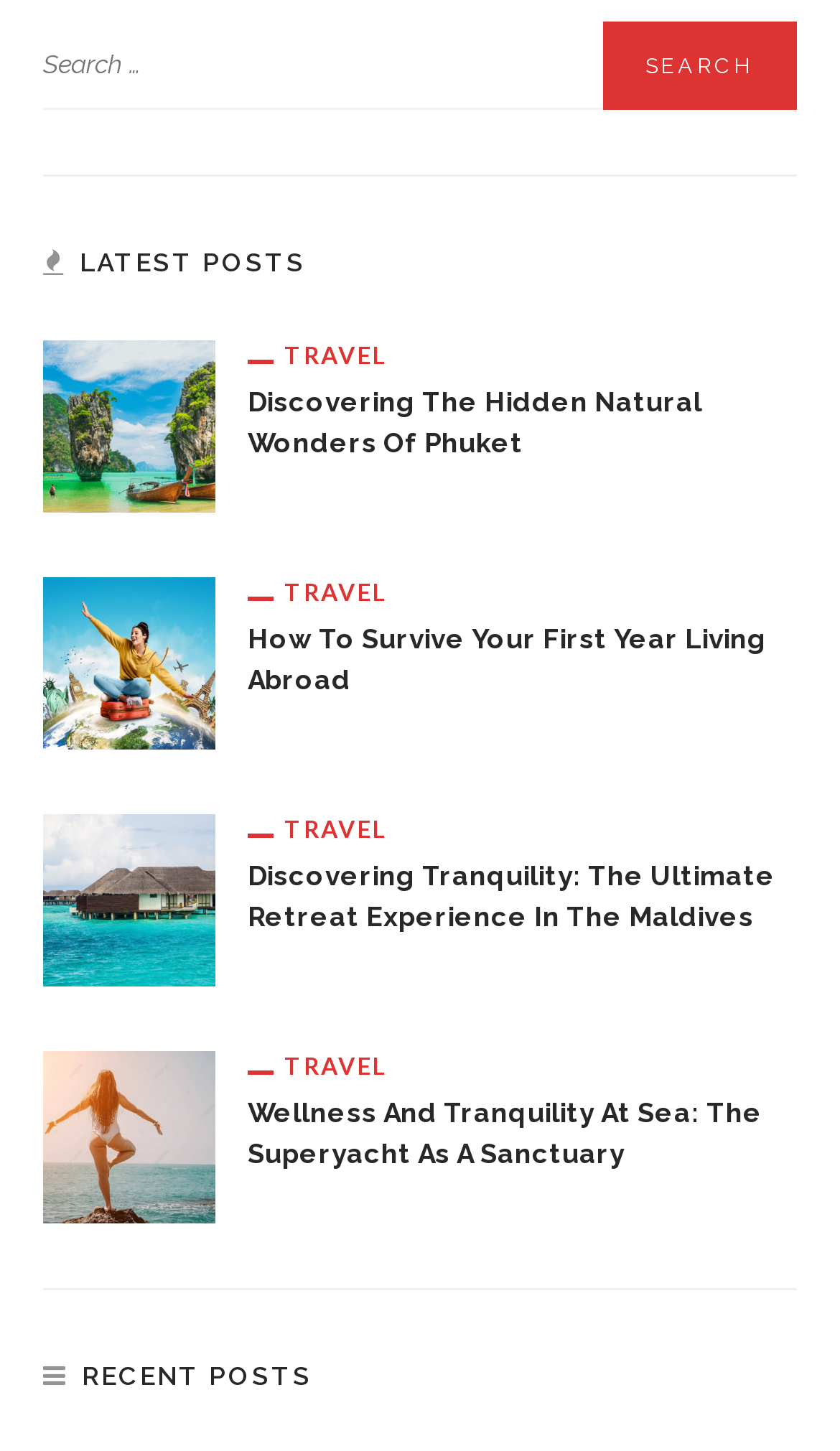Please specify the bounding box coordinates of the clickable section necessary to execute the following command: "Search for something".

[0.051, 0.015, 0.949, 0.076]